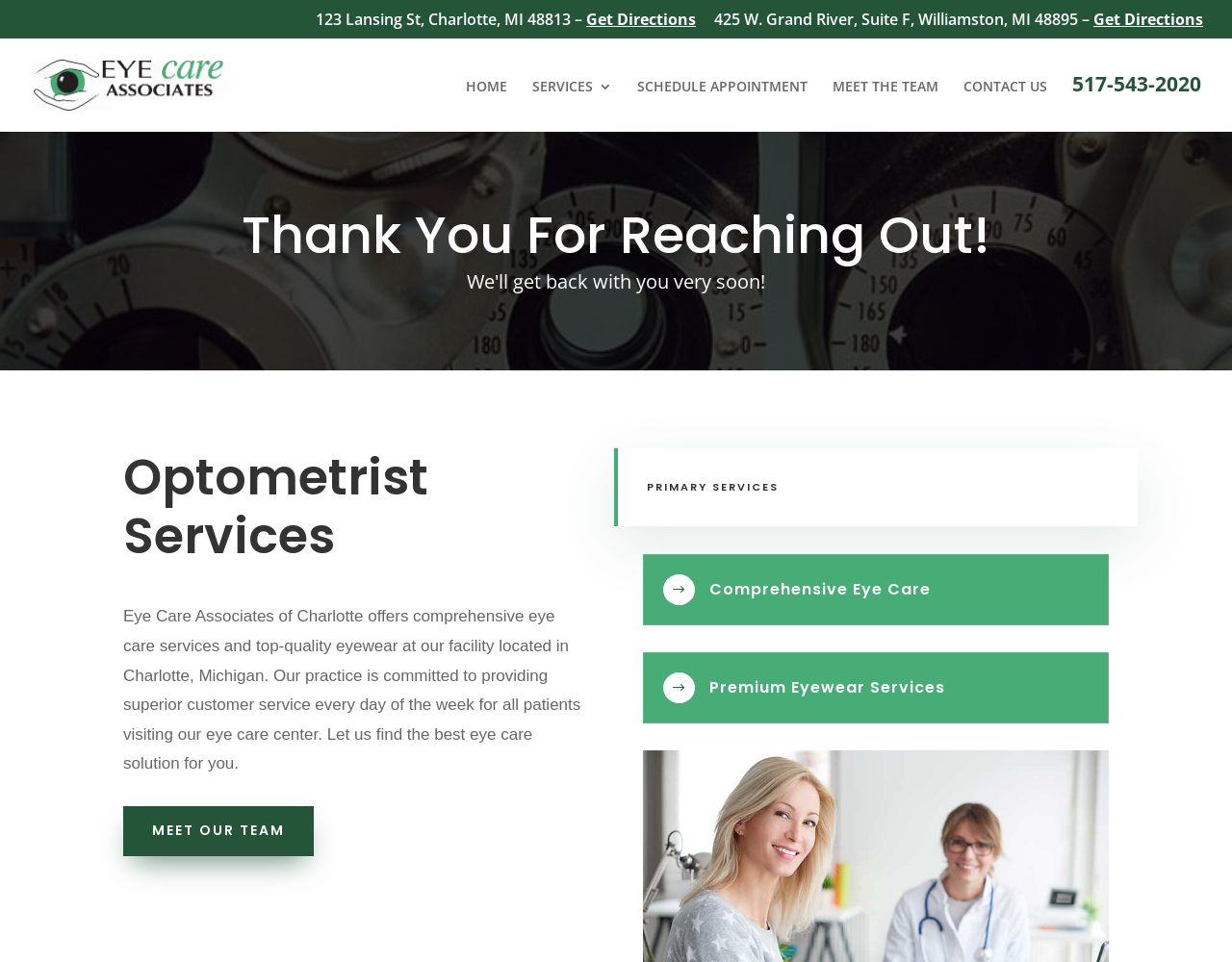Locate the bounding box coordinates of the element to click to perform the following action: 'Call the office'. The coordinates should be given as four float values between 0 and 1, in the form of [left, top, right, bottom].

[0.87, 0.08, 0.975, 0.134]